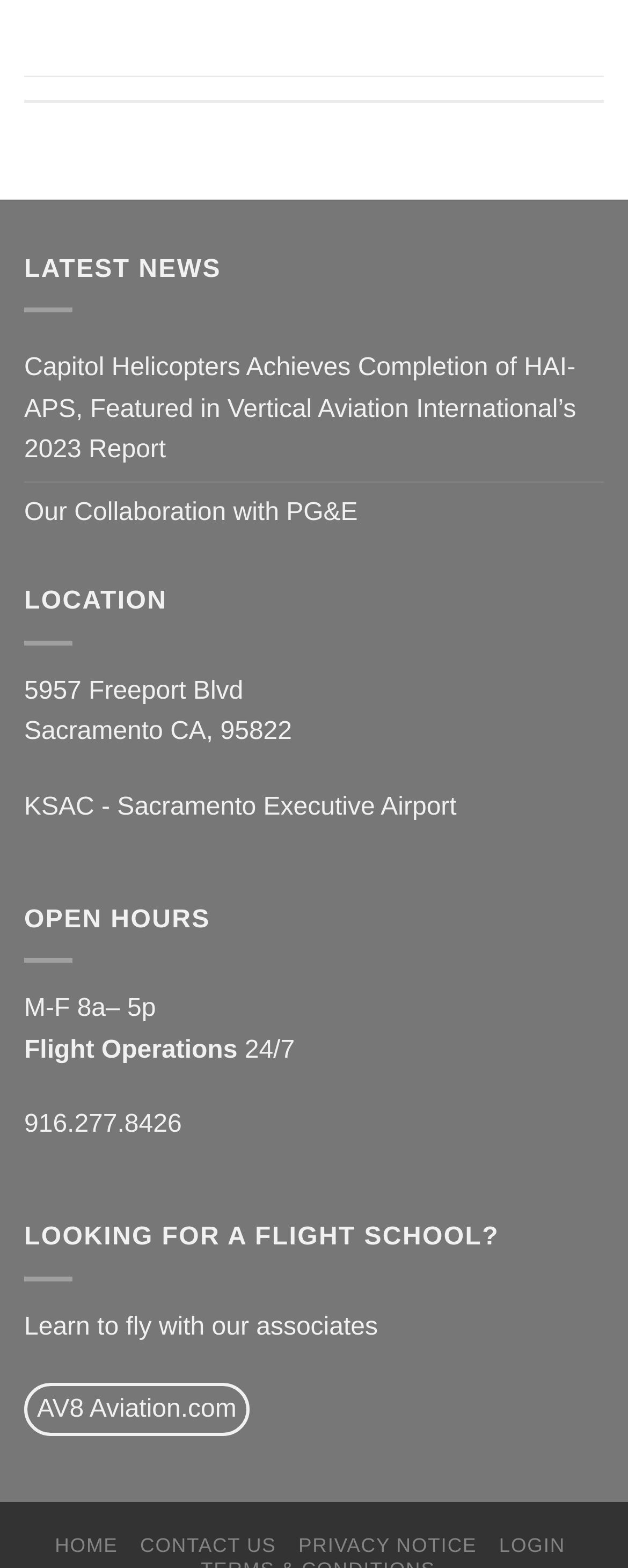Determine the bounding box of the UI element mentioned here: "Our Collaboration with PG&E". The coordinates must be in the format [left, top, right, bottom] with values ranging from 0 to 1.

[0.038, 0.308, 0.57, 0.346]